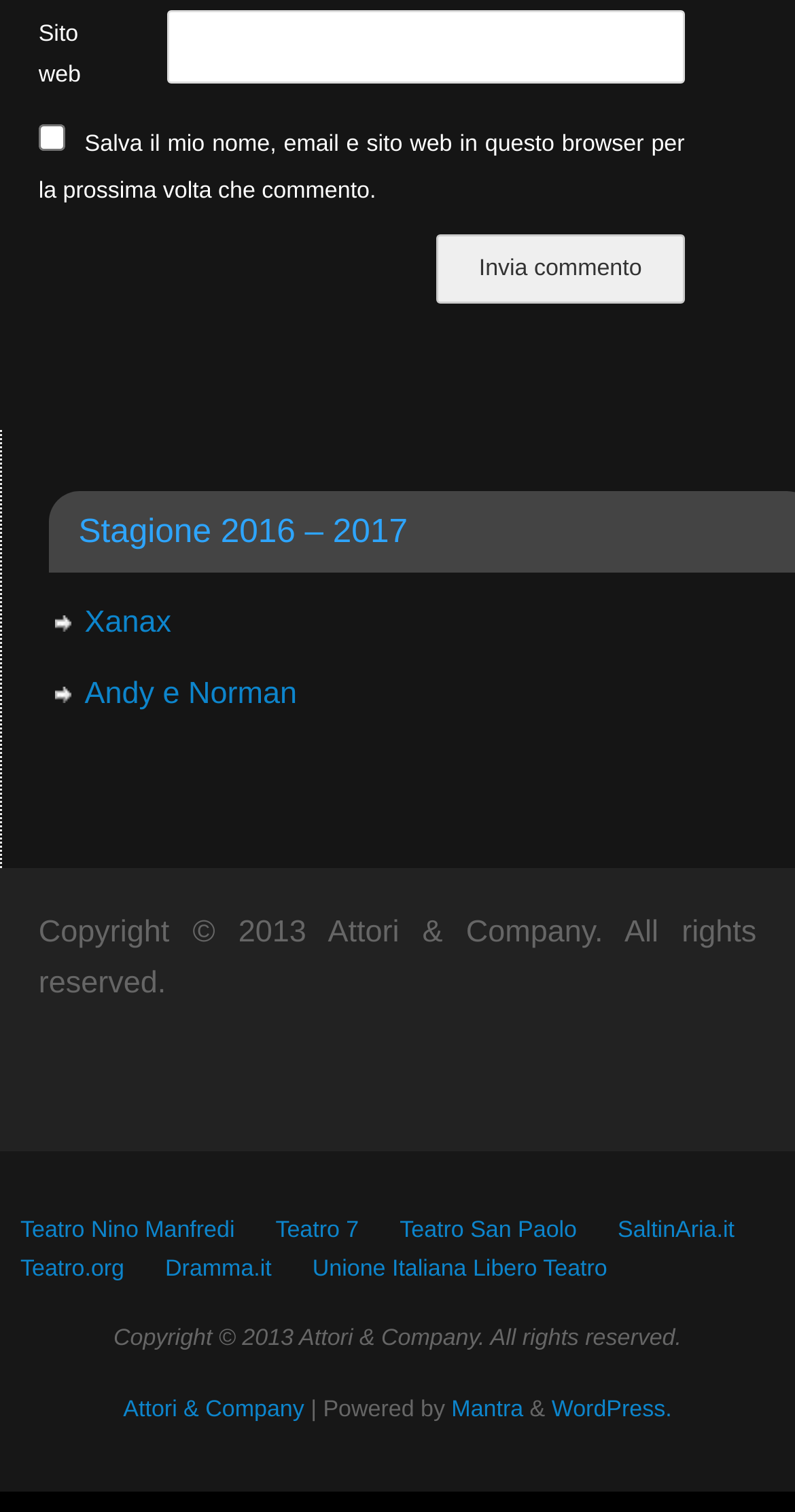Determine the bounding box coordinates for the clickable element required to fulfill the instruction: "Save my name, email and website in this browser for the next time I comment". Provide the coordinates as four float numbers between 0 and 1, i.e., [left, top, right, bottom].

[0.048, 0.083, 0.082, 0.1]